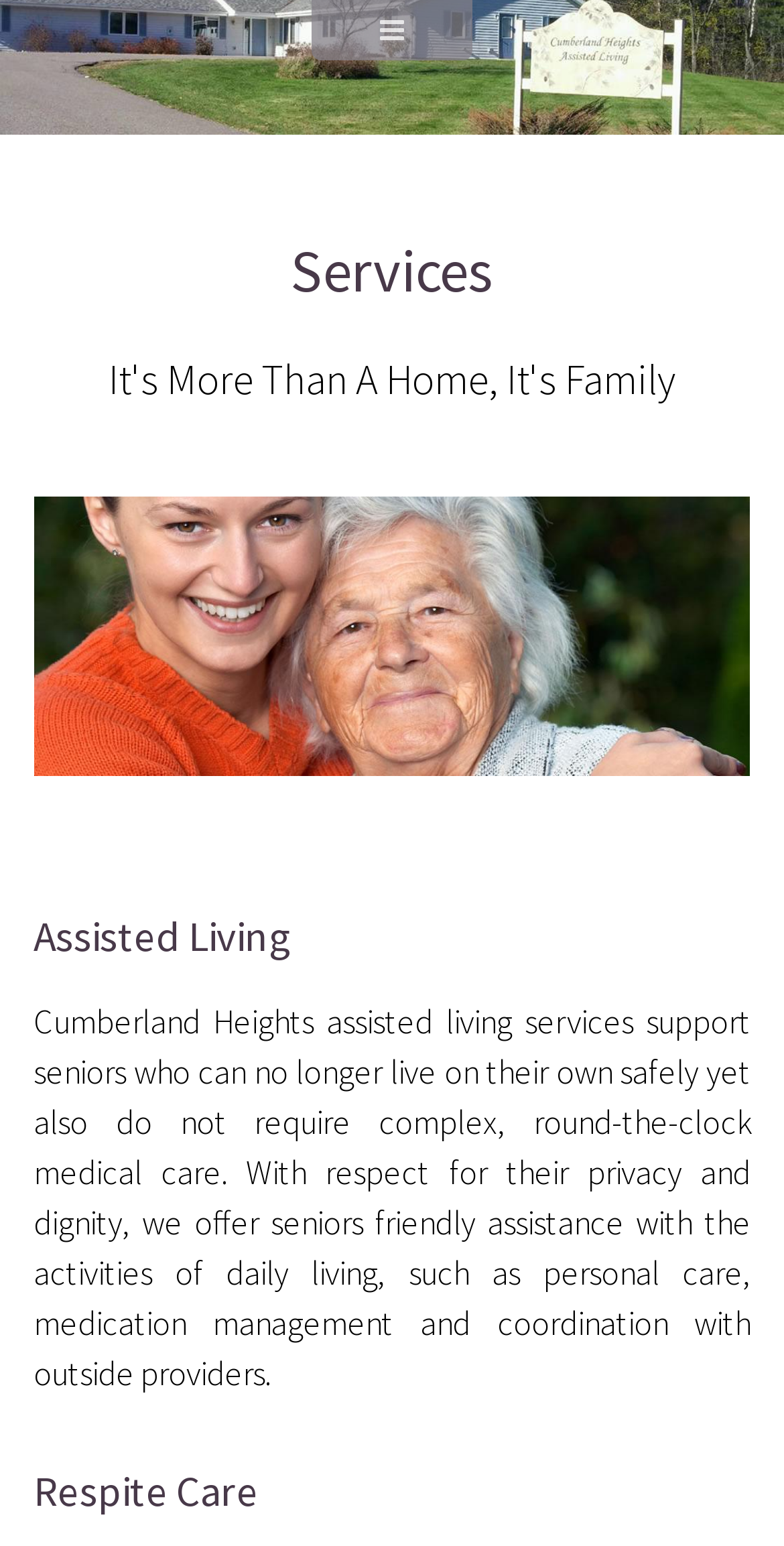What is the icon at the top of the webpage?
Look at the screenshot and provide an in-depth answer.

The link element at the top of the webpage has an OCR text of '', which represents a home icon, indicating that it is a link to the homepage.